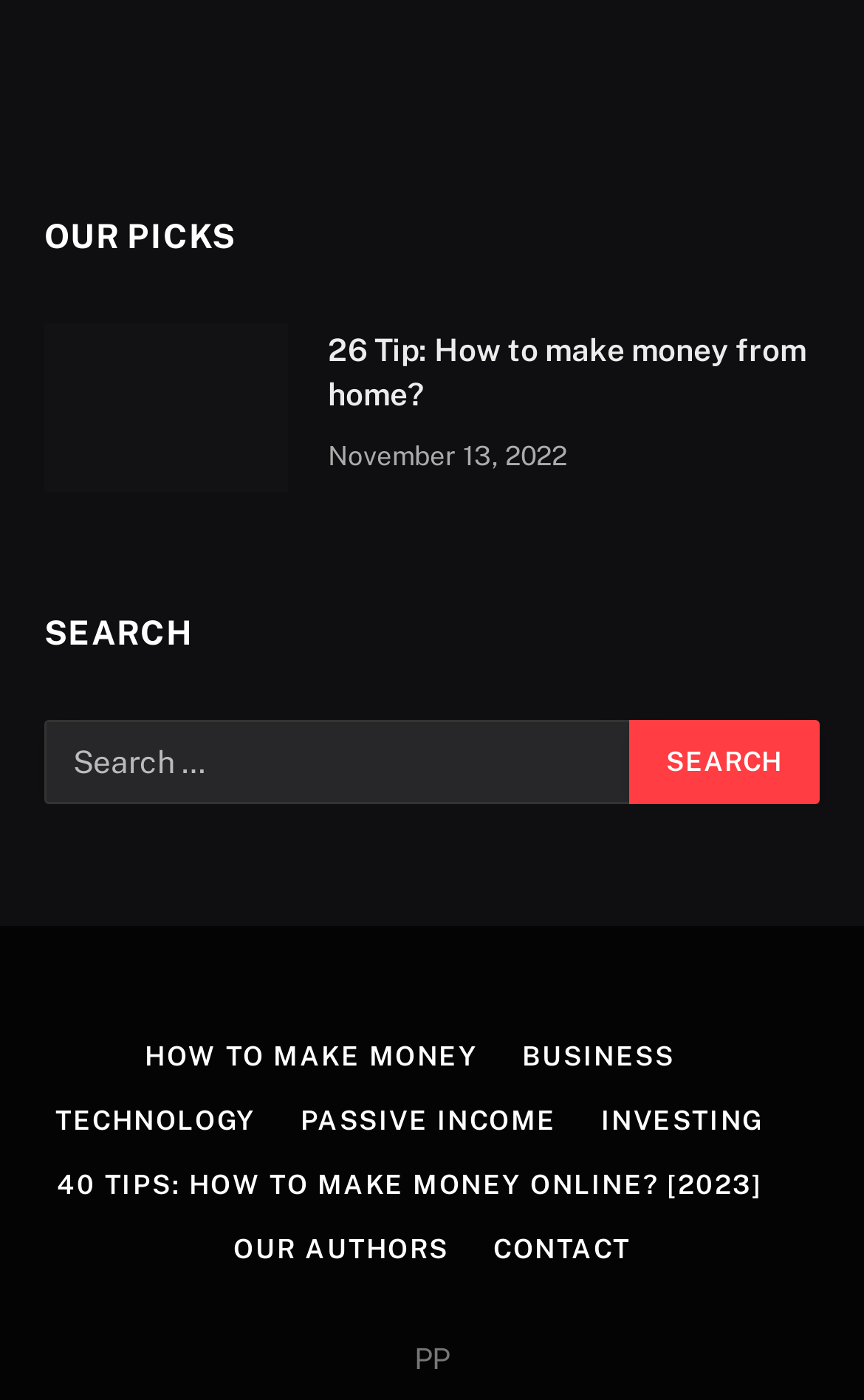Answer briefly with one word or phrase:
What is the category of the first article?

Home office